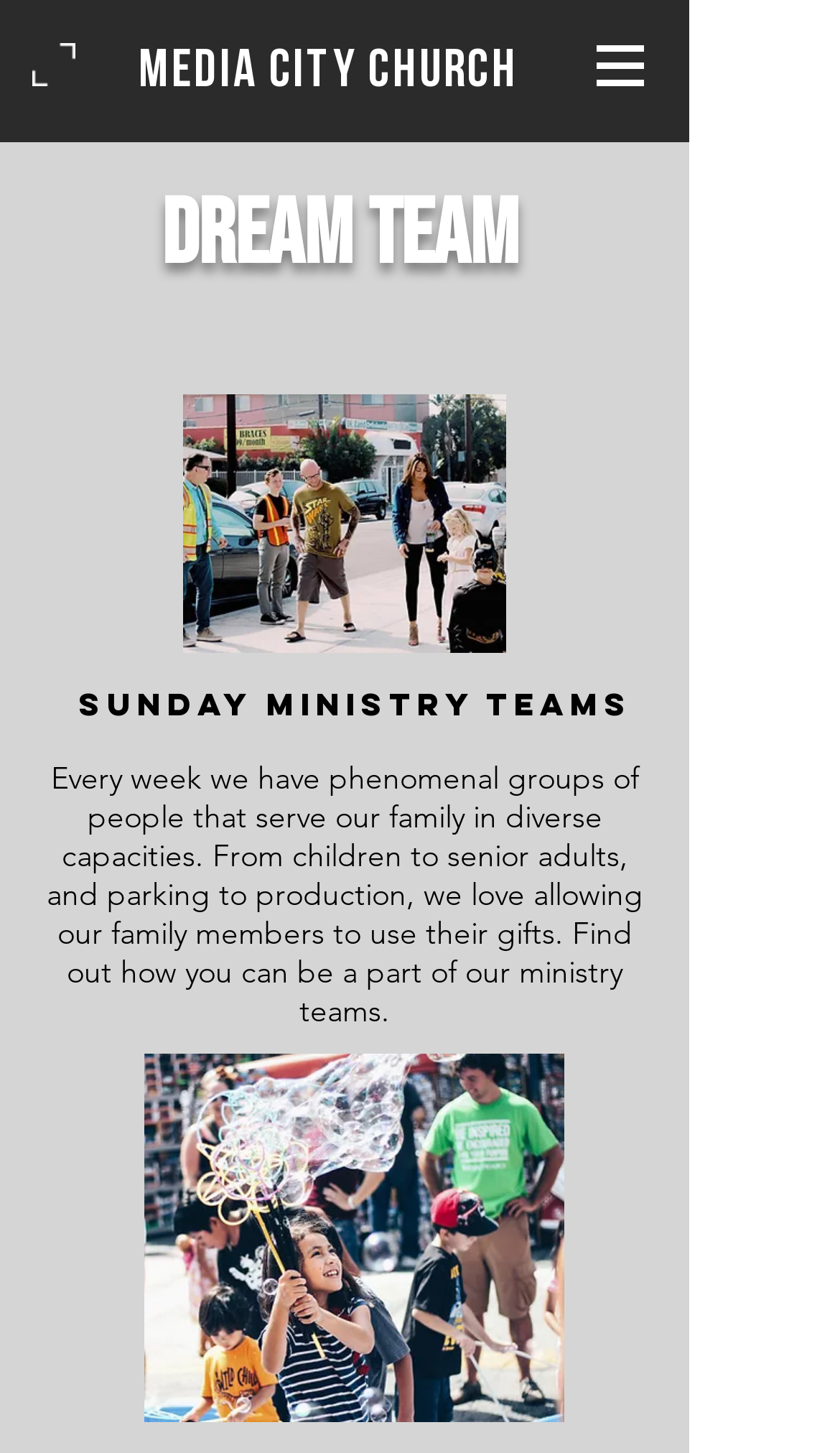What is the name of the church?
Examine the screenshot and reply with a single word or phrase.

MEDIA CITY CHURCH